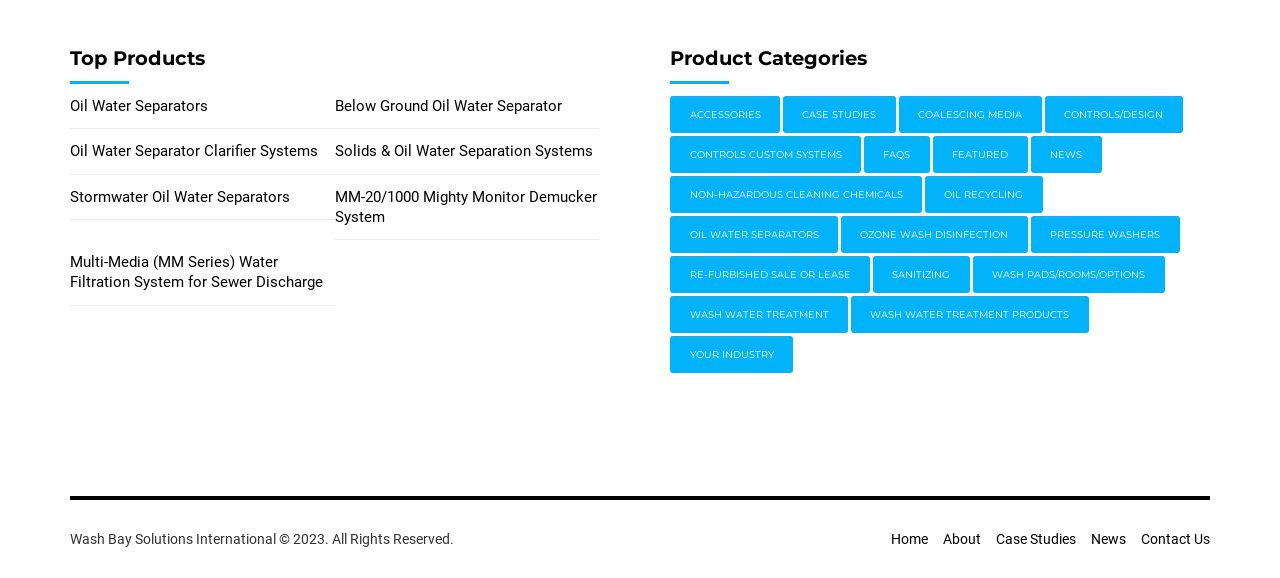Given the element description, predict the bounding box coordinates in the format (top-left x, top-left y, bottom-right x, bottom-right y). Make sure all values are between 0 and 1. Here is the element description: News

[0.805, 0.235, 0.861, 0.3]